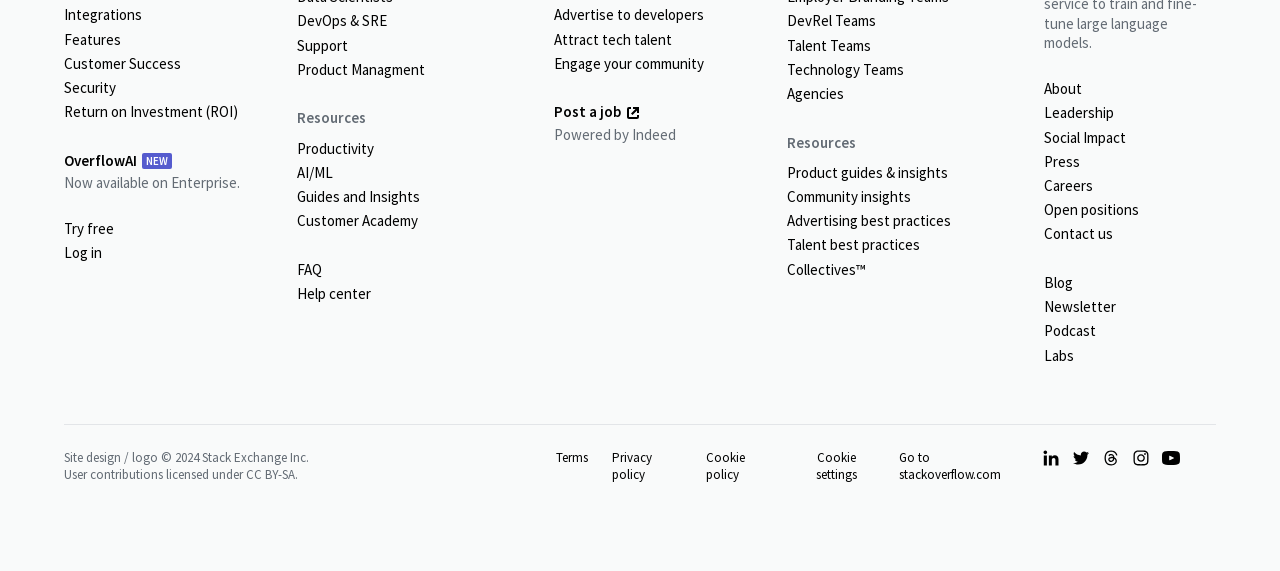Determine the bounding box coordinates of the target area to click to execute the following instruction: "Learn about DevOps & SRE."

[0.232, 0.017, 0.414, 0.059]